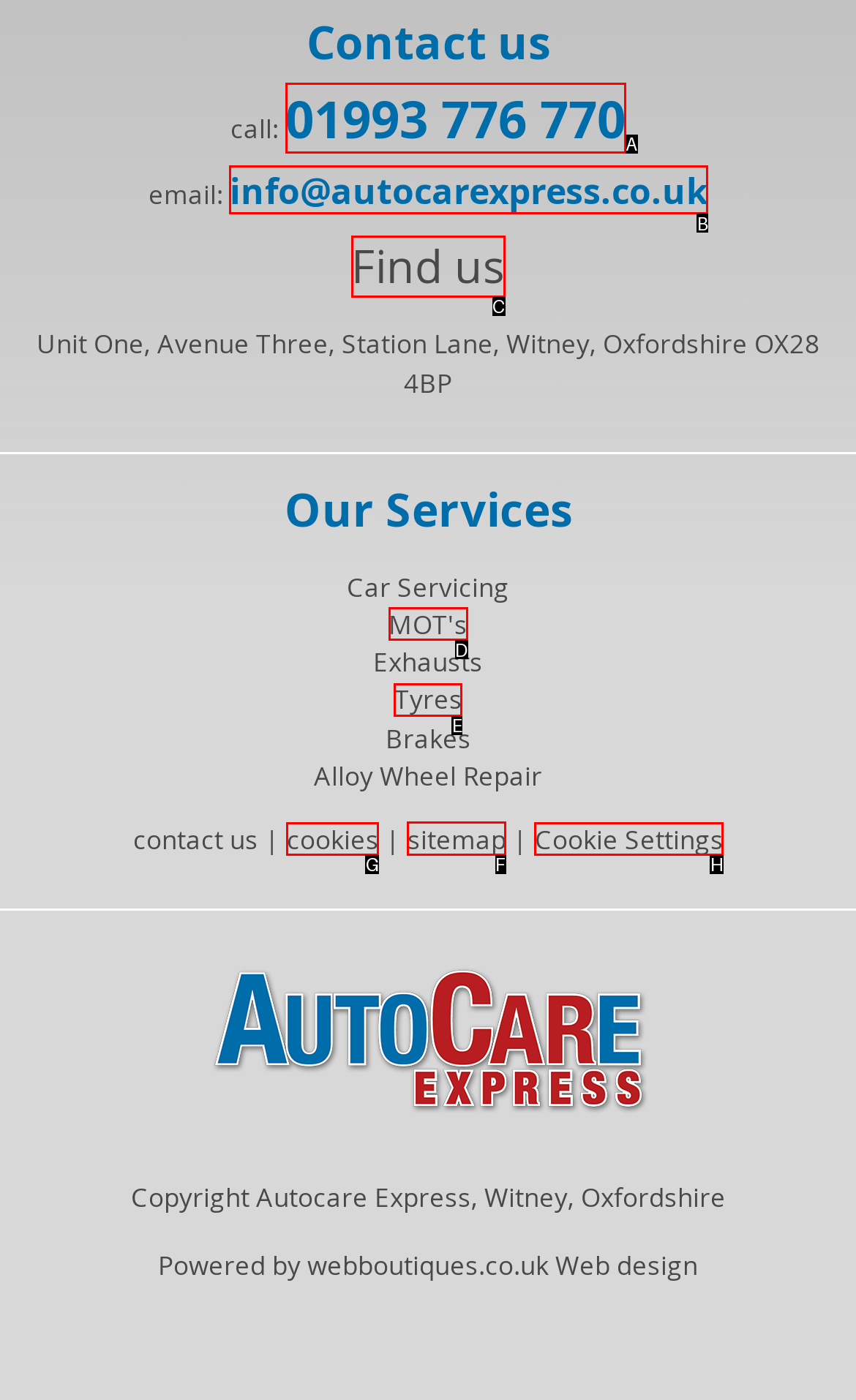Select the HTML element to finish the task: View the sitemap Reply with the letter of the correct option.

F